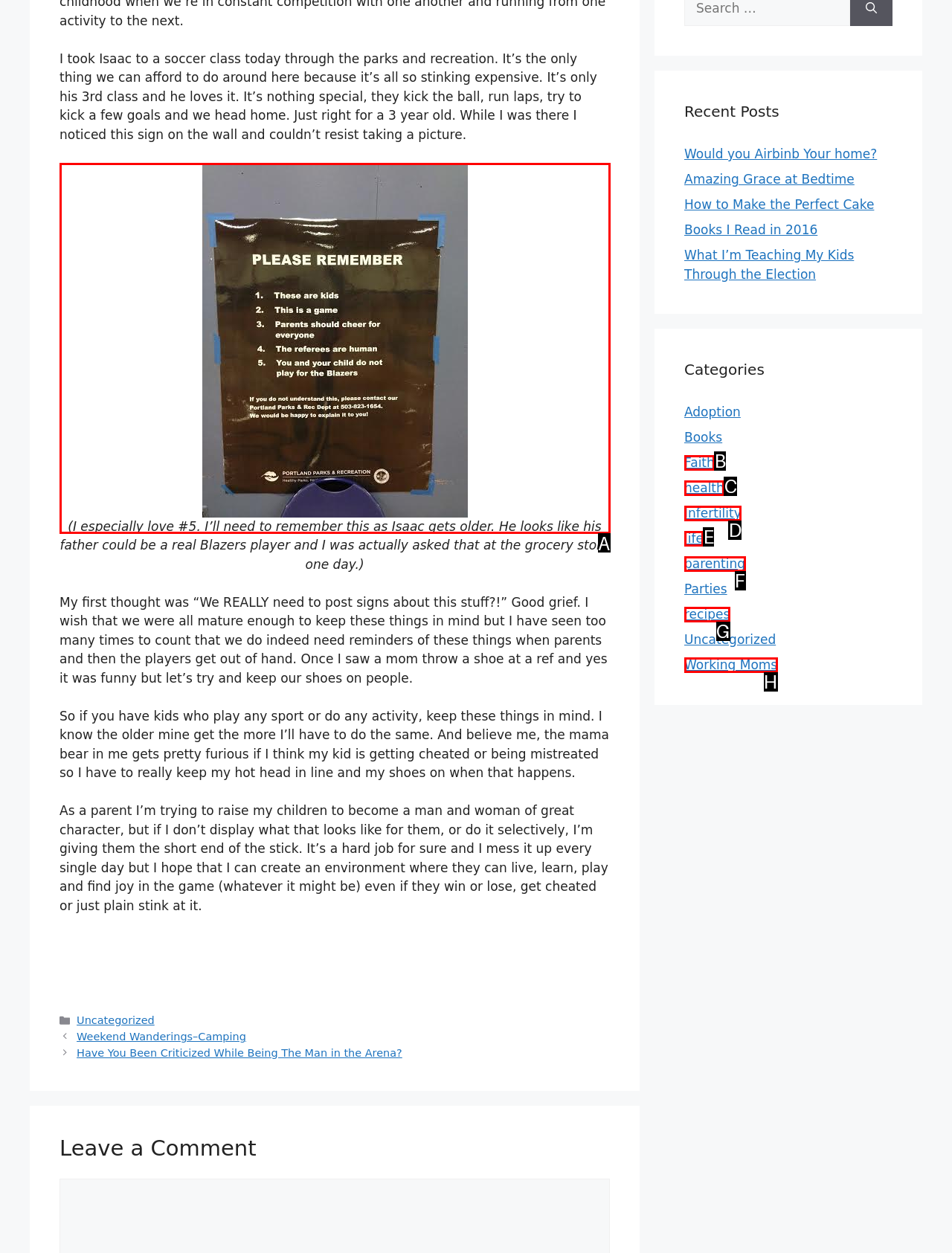Identify the HTML element that corresponds to the description: health Provide the letter of the correct option directly.

C